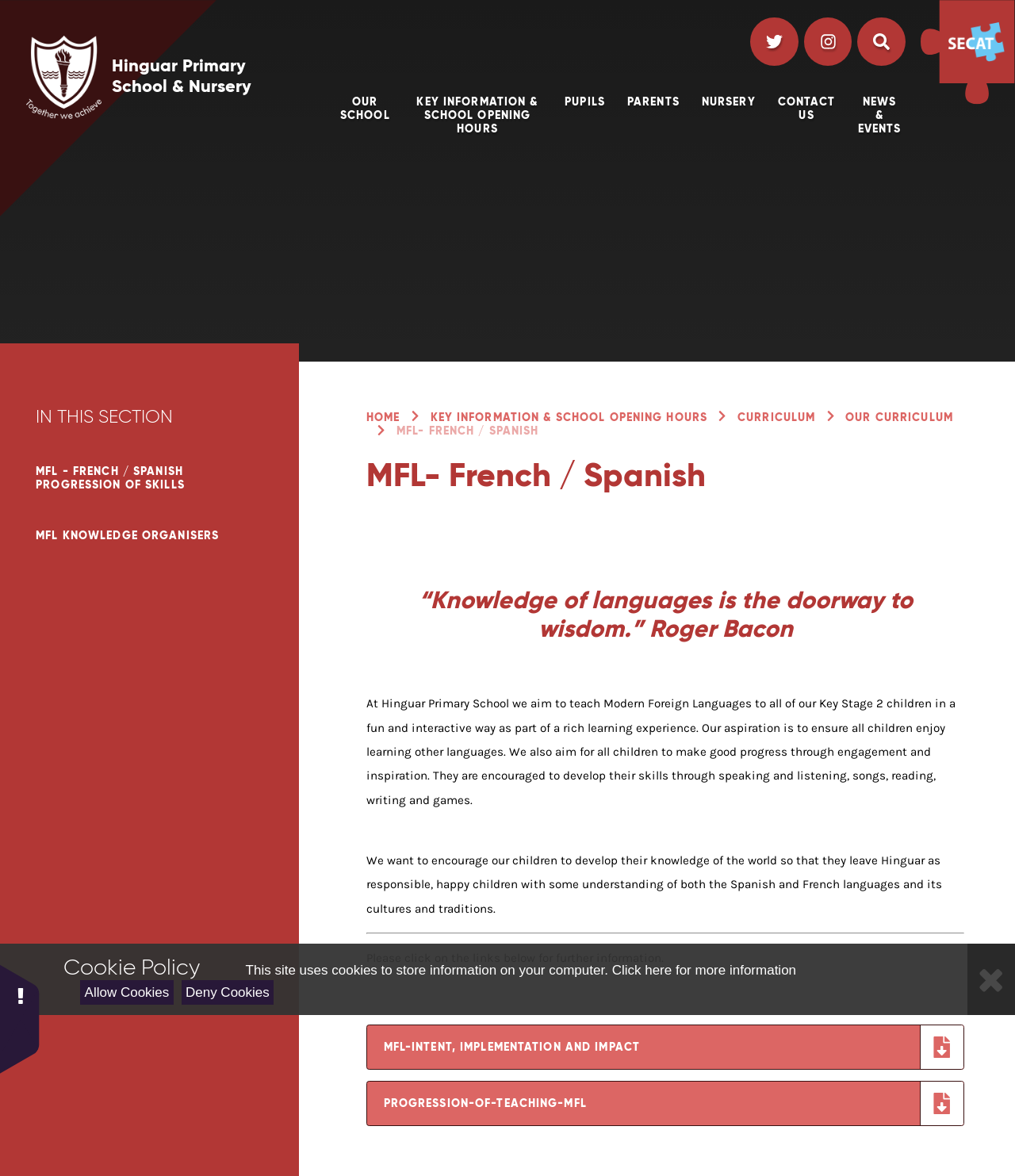Look at the image and answer the question in detail:
What is the purpose of the links provided at the bottom of the webpage?

The links provided at the bottom of the webpage, such as 'MFL-INTENT, IMPLEMENTATION AND IMPACT' and 'PROGRESSION-OF-TEACHING-MFL', are meant to provide further information to users who want to learn more about the school's language teaching policies and practices.